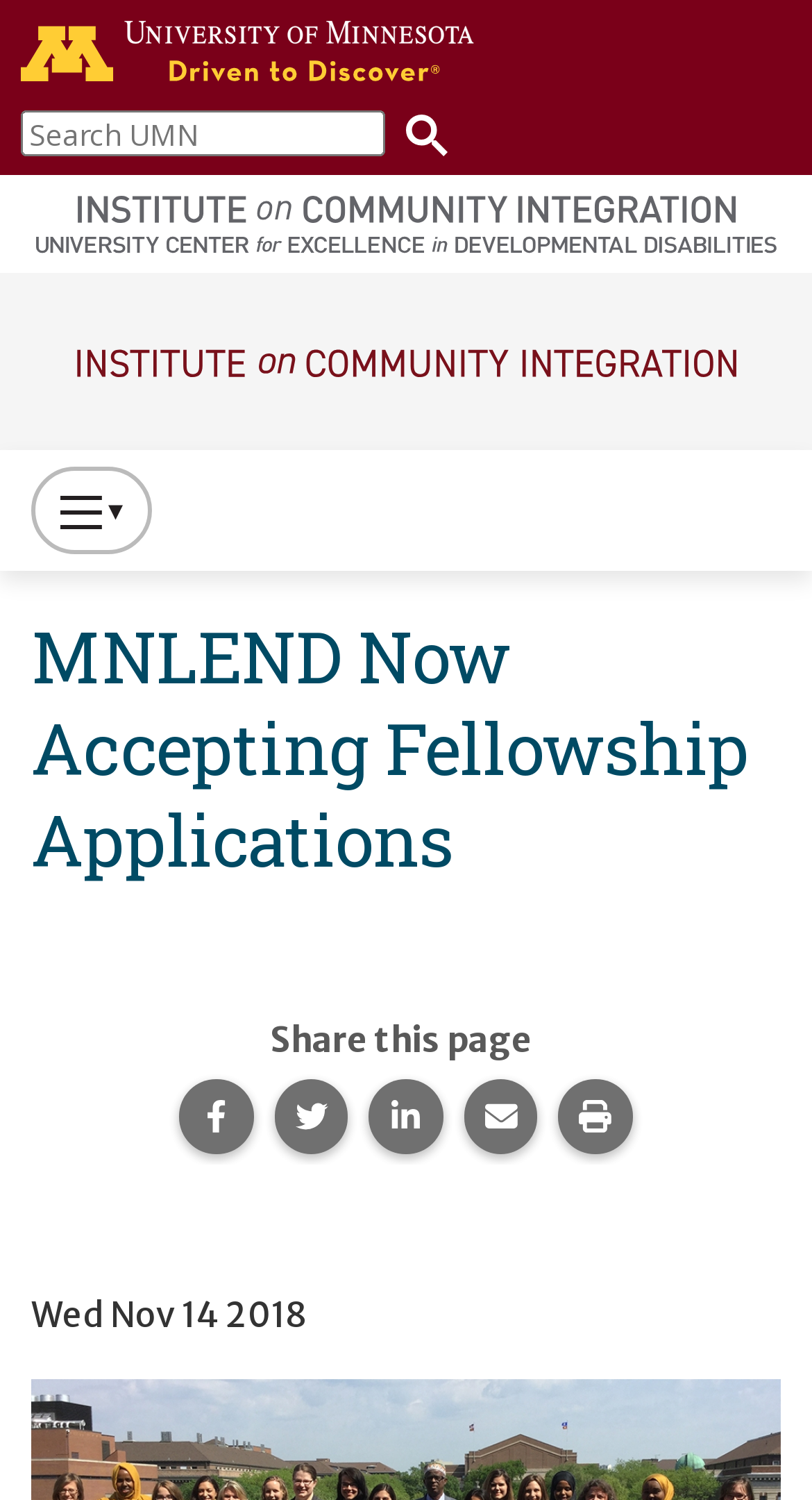Please identify the bounding box coordinates of the region to click in order to complete the given instruction: "Toggle Website Primary Navigation". The coordinates should be four float numbers between 0 and 1, i.e., [left, top, right, bottom].

[0.038, 0.311, 0.187, 0.37]